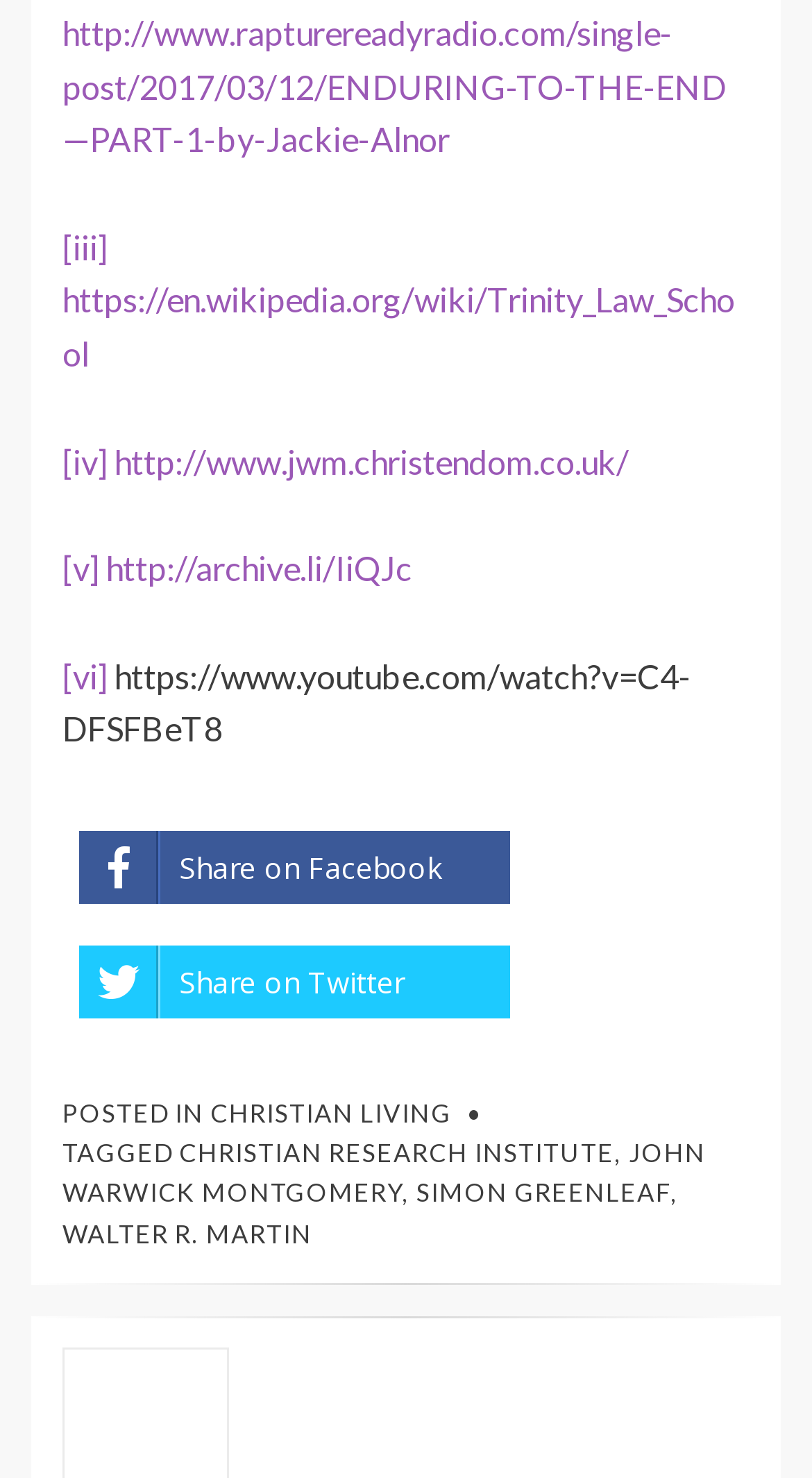Pinpoint the bounding box coordinates of the clickable area needed to execute the instruction: "Visit the article 'ENDURING TO THE END—PART 1 by Jackie Alnor'". The coordinates should be specified as four float numbers between 0 and 1, i.e., [left, top, right, bottom].

[0.077, 0.009, 0.895, 0.107]